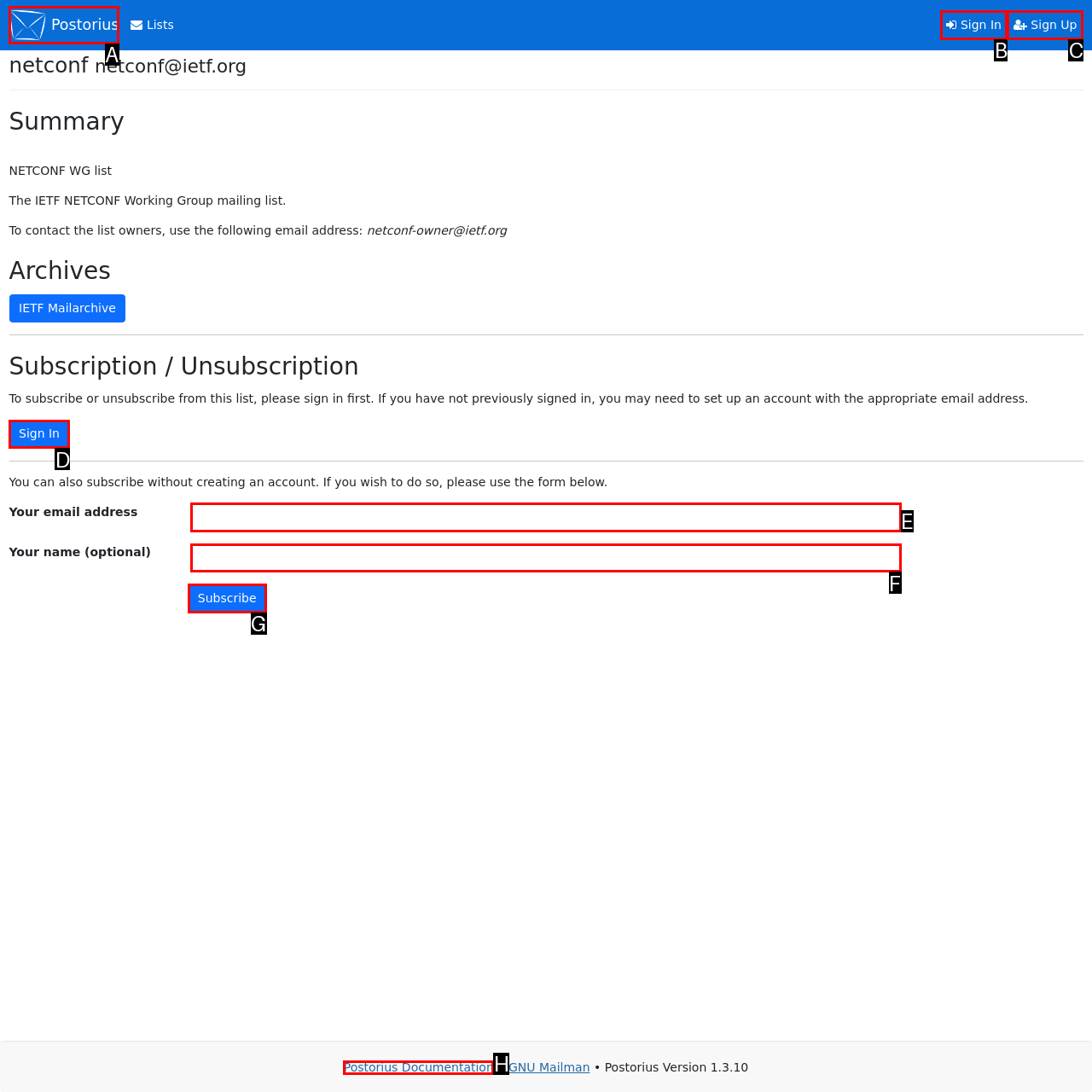Identify the HTML element that corresponds to the following description: Postorius. Provide the letter of the correct option from the presented choices.

A